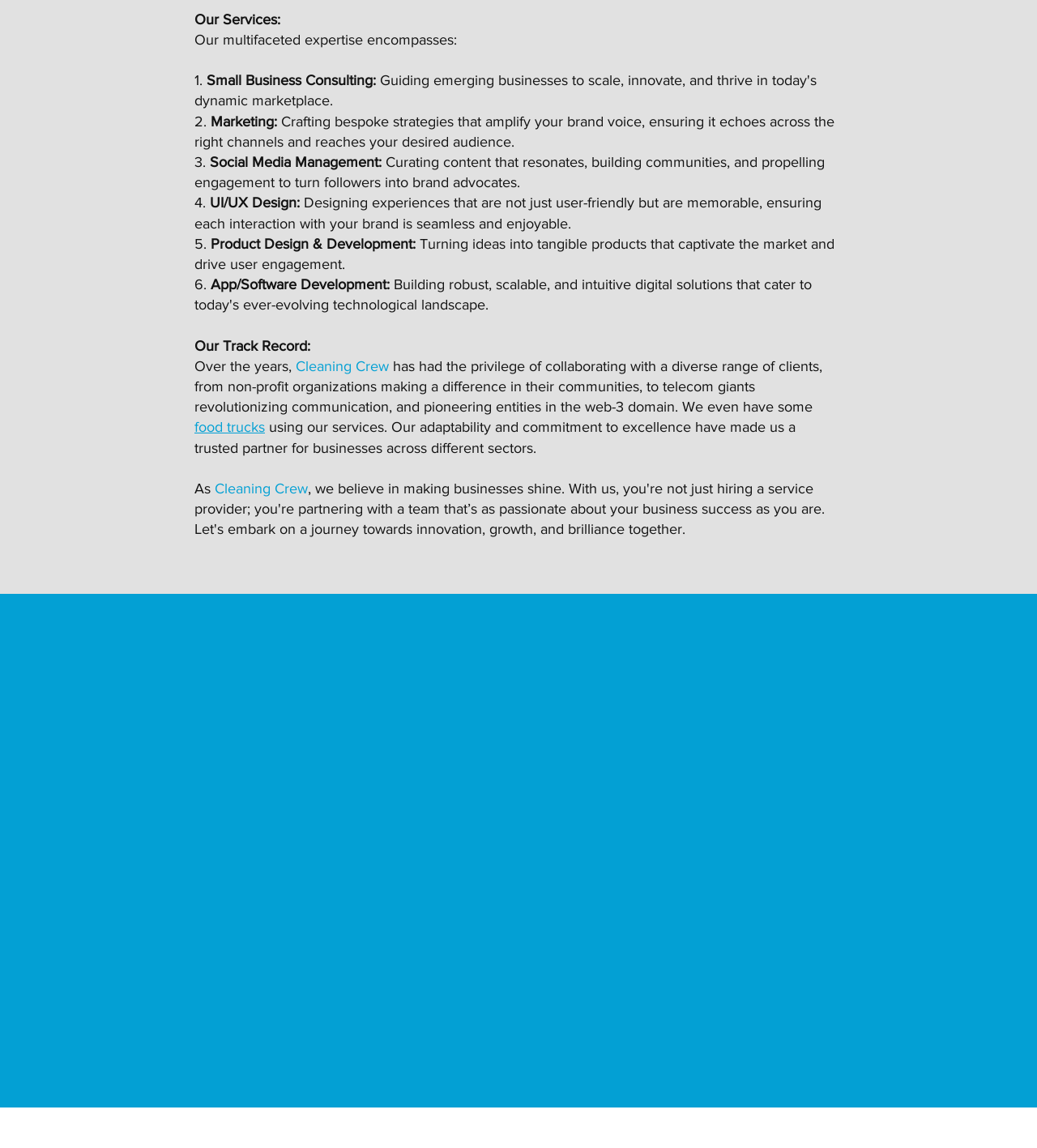Based on the description "name="subject" placeholder=""", find the bounding box of the specified UI element.

[0.712, 0.691, 0.889, 0.712]